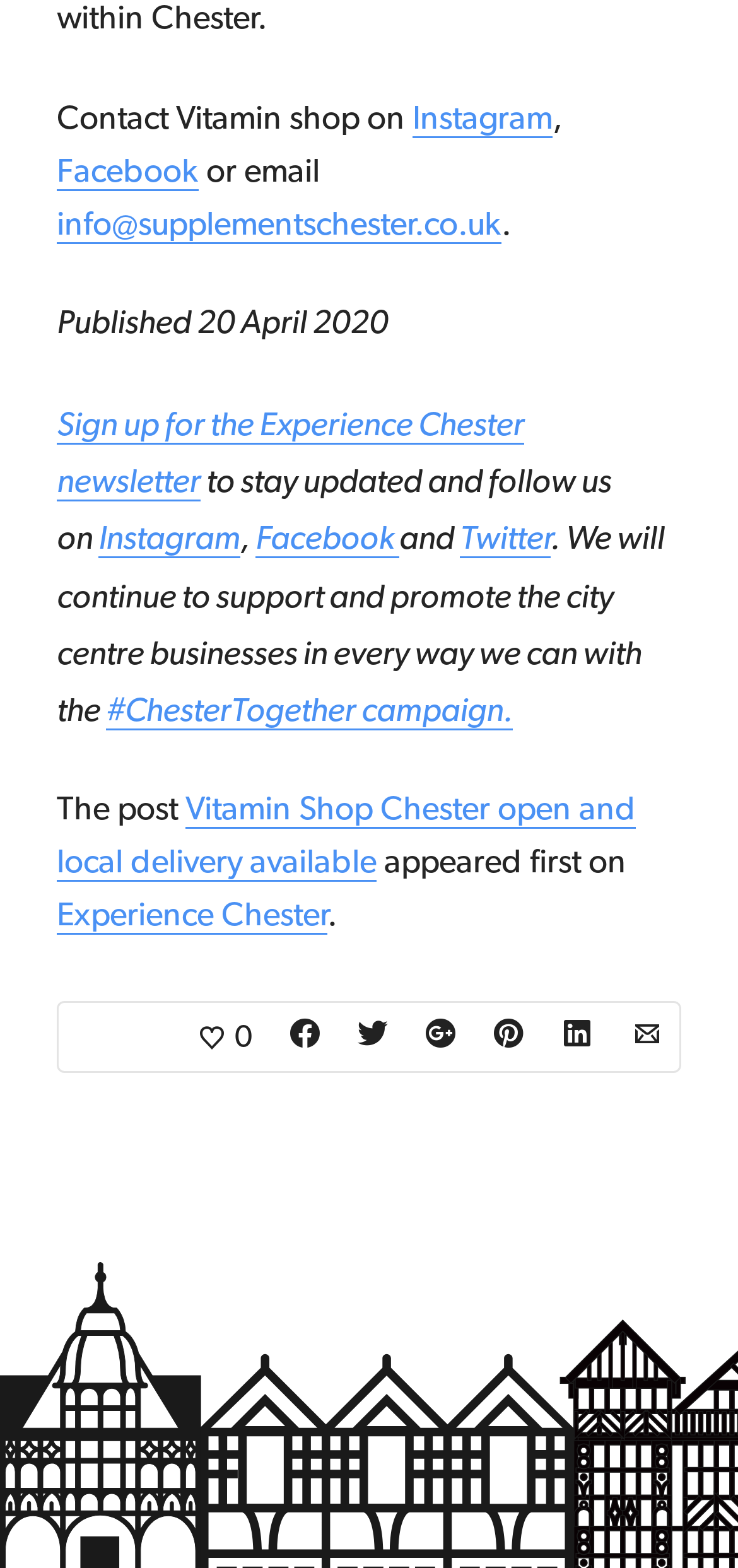Please indicate the bounding box coordinates for the clickable area to complete the following task: "Sign up for the Experience Chester newsletter". The coordinates should be specified as four float numbers between 0 and 1, i.e., [left, top, right, bottom].

[0.077, 0.262, 0.71, 0.32]